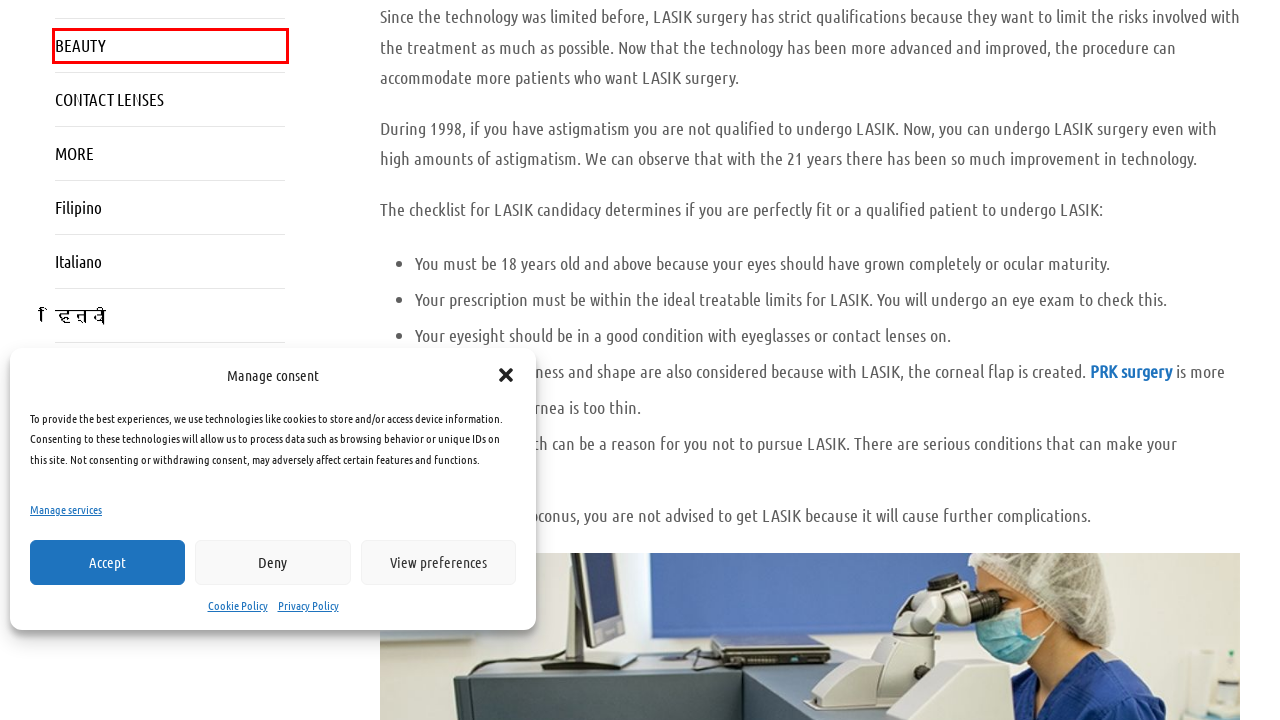You are given a webpage screenshot where a red bounding box highlights an element. Determine the most fitting webpage description for the new page that loads after clicking the element within the red bounding box. Here are the candidates:
A. Privacy Policy (UE) - The Eye News
B. Contact Lenses - The Eye News - Your Daily Dose of Eye Topics
C. Ano Ang Mga Kwalipikasyon Para Sa LASIK Eye Surgery? - The Eye News
D. A Look at LASIK Past, Present and Future - American Academy of Ophthalmology
E. Eye and Beauty - The Eye News - Your Daily Dose of Eye Topics
F. Italian HP - The Eye News
G. Quick Guide To LASIK And PRK | The Eye News | Dedicated Eye Health
H. Cookie Policy (UE) - The Eye News

E